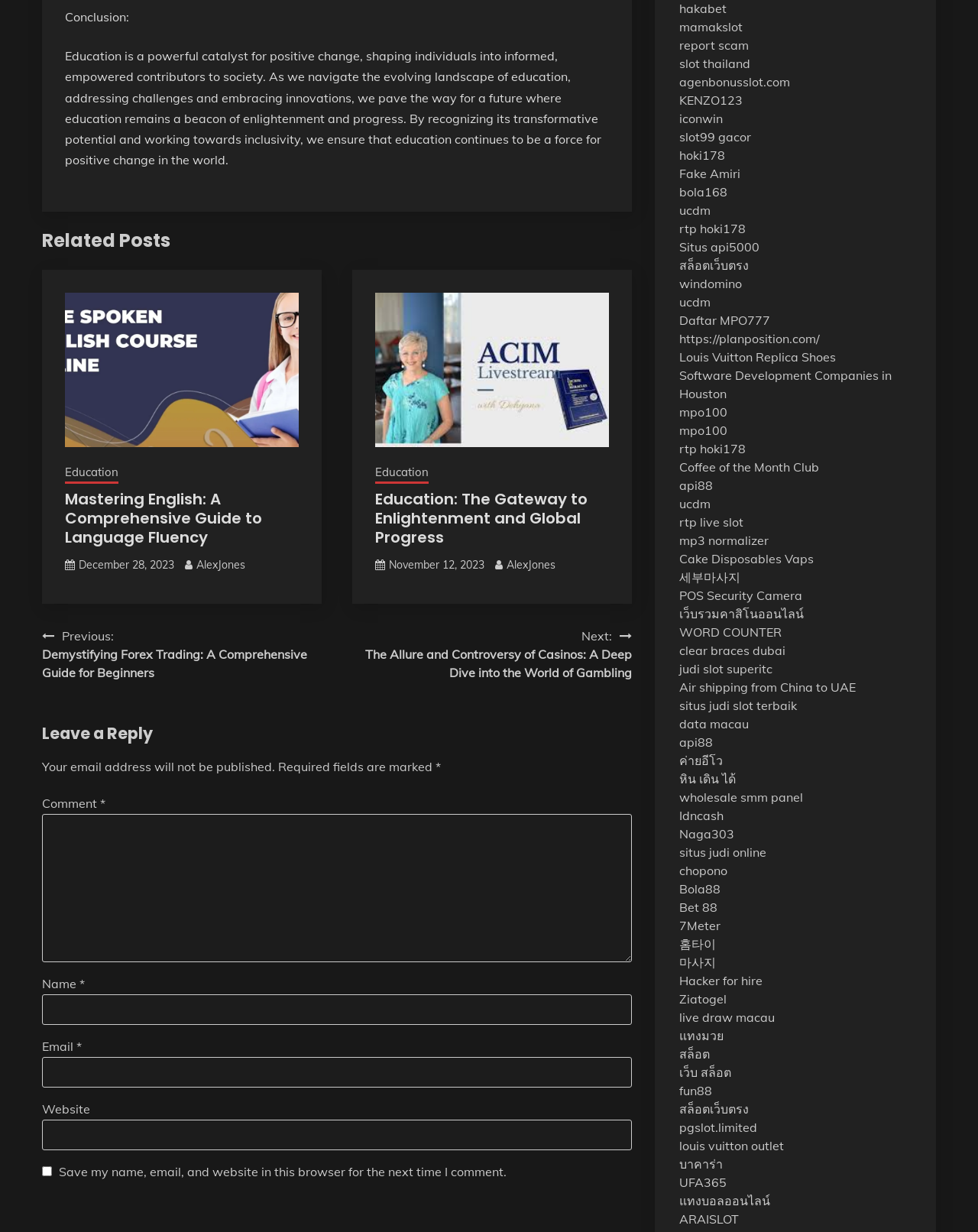Extract the bounding box coordinates for the described element: "mpo100". The coordinates should be represented as four float numbers between 0 and 1: [left, top, right, bottom].

[0.694, 0.343, 0.743, 0.355]